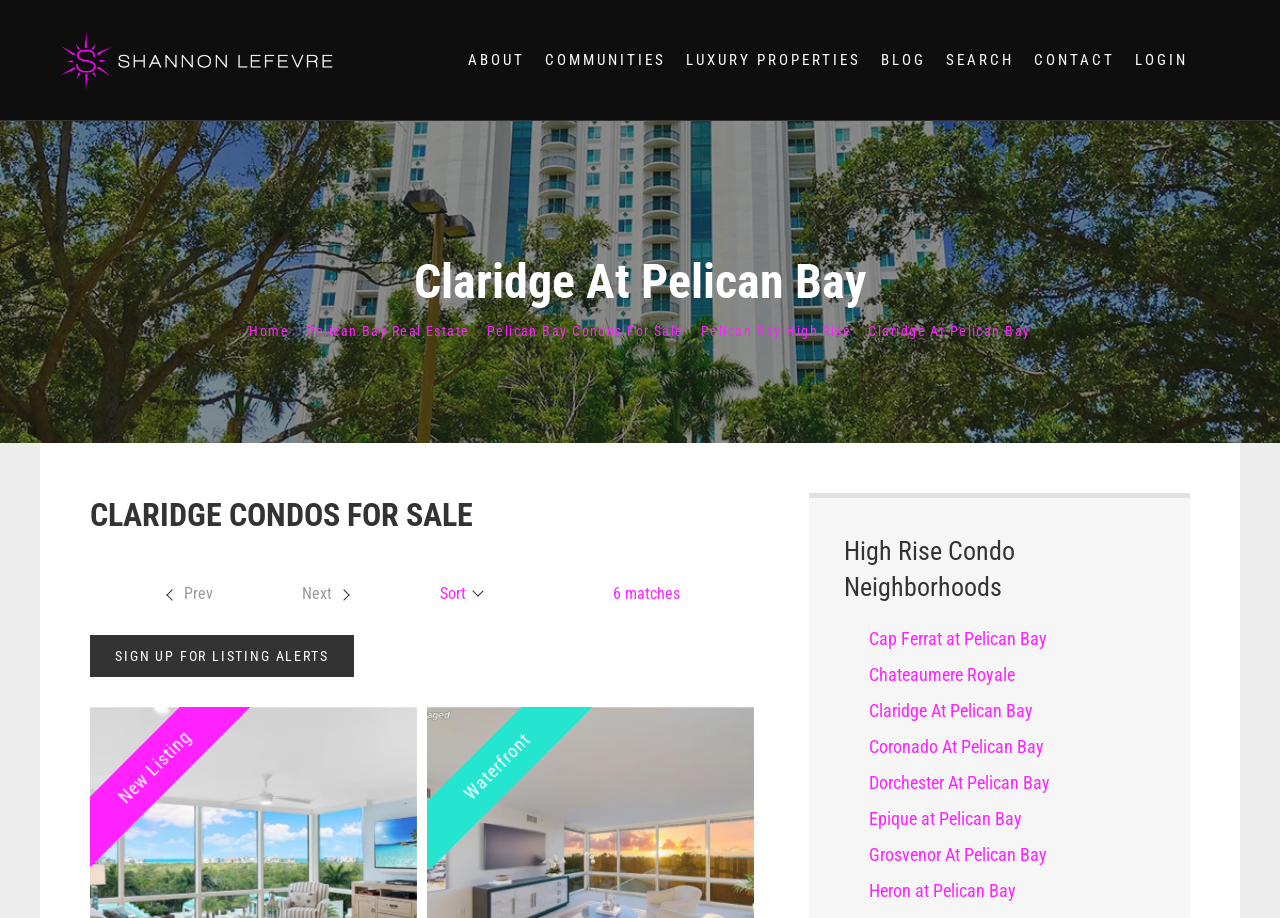Identify the primary heading of the webpage and provide its text.

Claridge At Pelican Bay